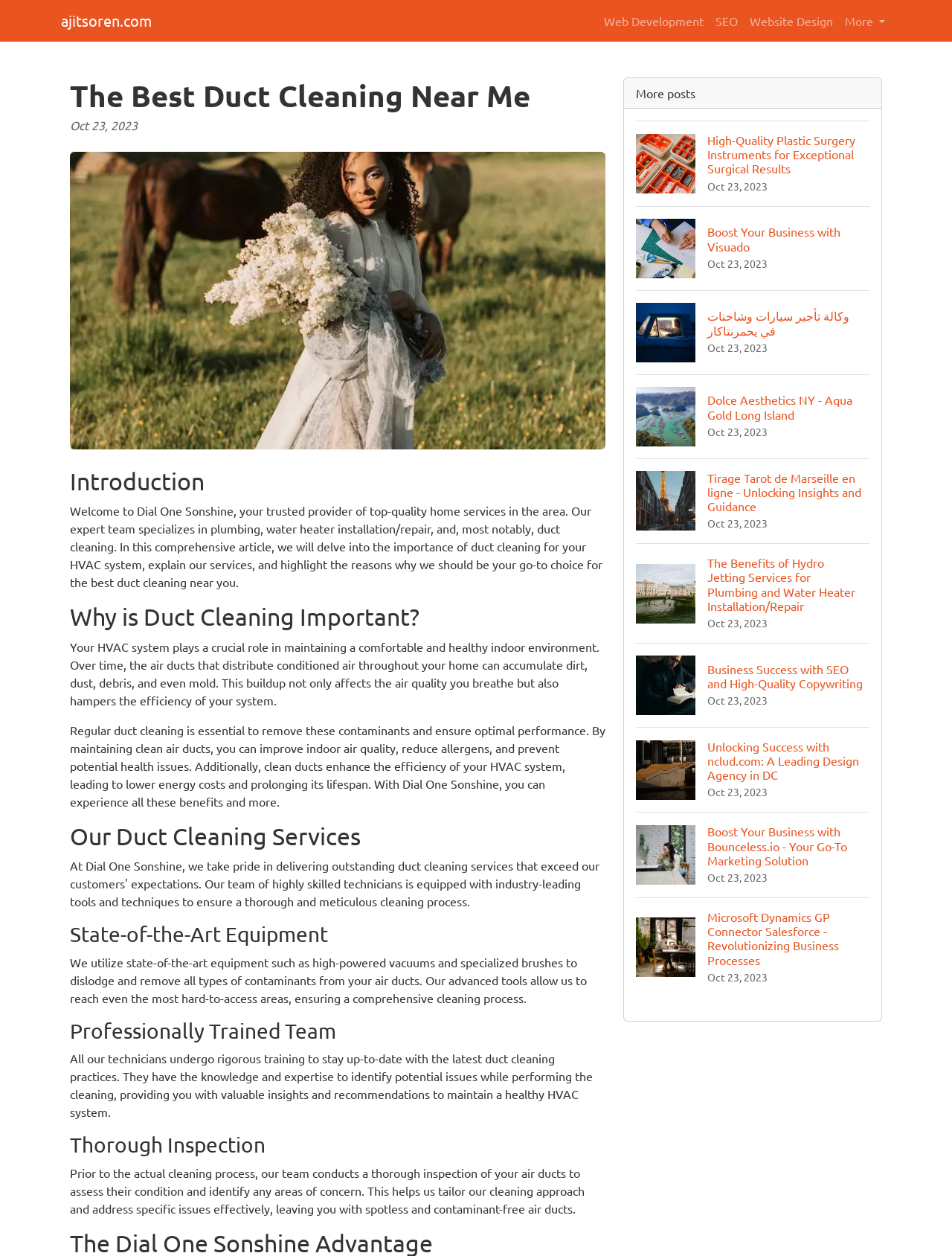Determine the bounding box coordinates of the element's region needed to click to follow the instruction: "Read the article about 'The Best Duct Cleaning Near Me'". Provide these coordinates as four float numbers between 0 and 1, formatted as [left, top, right, bottom].

[0.073, 0.062, 0.636, 0.09]